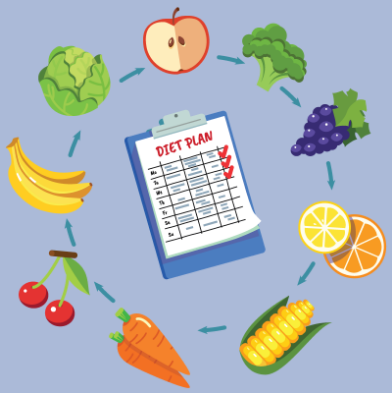Generate an in-depth description of the image you see.

The image features a colorful and inviting circular arrangement of various fruits and vegetables surrounding a clipboard with a "DIET PLAN" title prominently displayed on it. The visual elements include an apple, broccoli, grapes, bananas, cherries, carrots, corn, and oranges, all depicted in a vibrant, illustrative style. This design emphasizes the importance of a balanced diet and nutrition, illustrating the idea of integrating a variety of healthy foods into daily meal planning. The checklist format on the clipboard suggests a structured approach to diet management, reinforcing the message of being organized and proactive about one's health. The overall aesthetic promotes a sense of wellness and motivation towards adopting healthier eating habits.